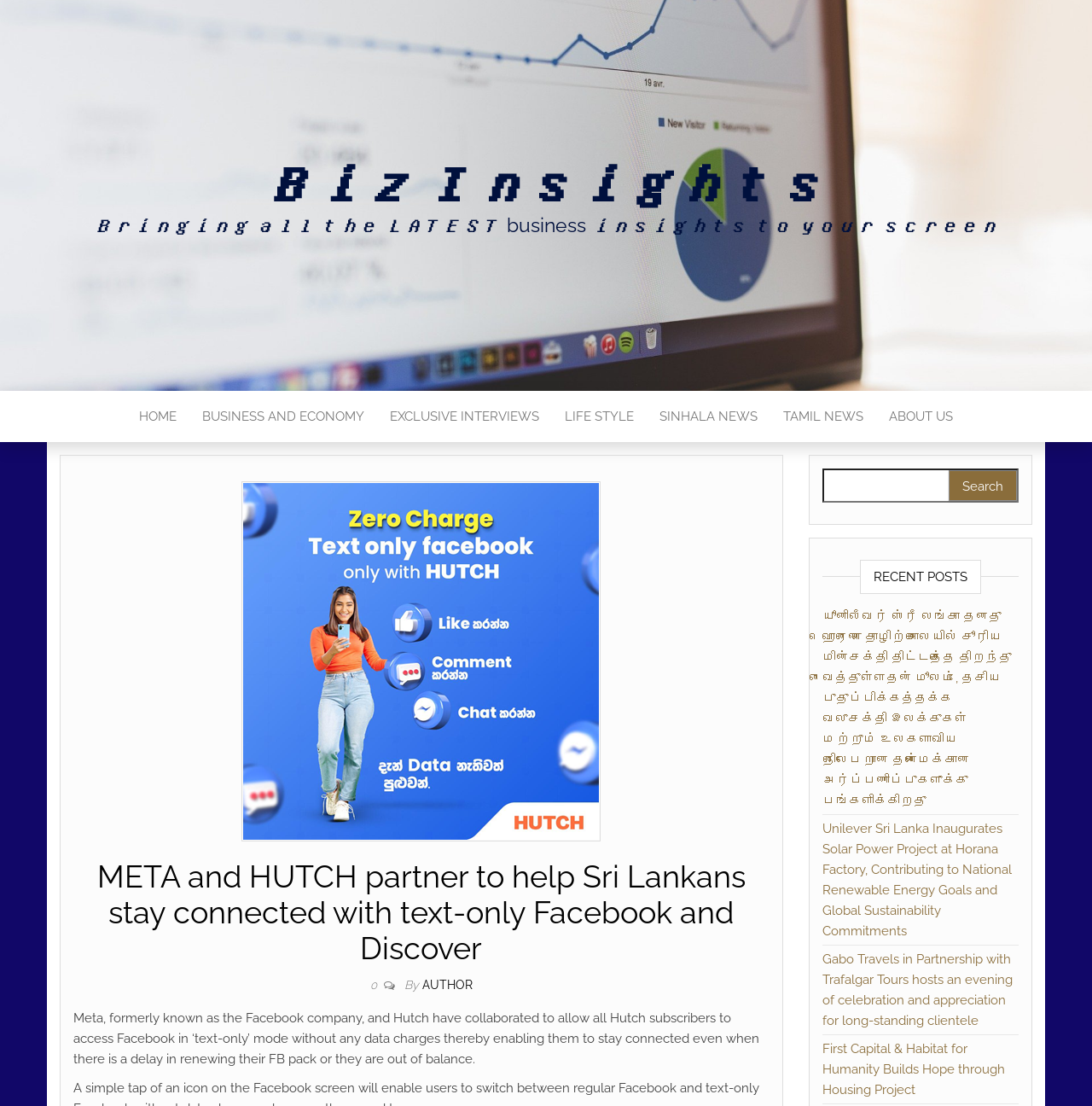What is the purpose of the search bar on the webpage?
Please provide a comprehensive answer to the question based on the webpage screenshot.

The search bar on the webpage has a placeholder text 'Search for:' and is located near the news articles, which suggests that its purpose is to search for news articles on the webpage.